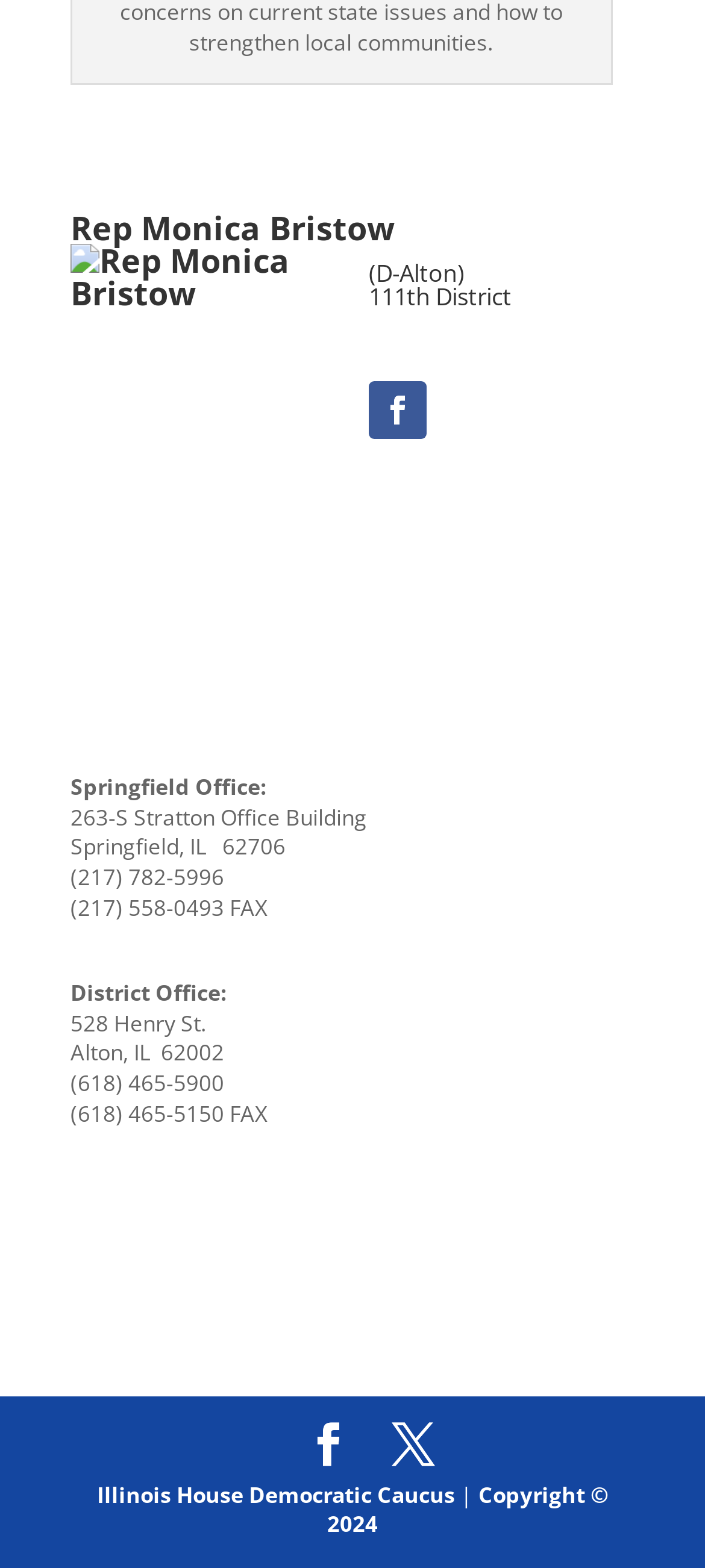Determine the bounding box for the UI element described here: "Facebook".

[0.435, 0.907, 0.496, 0.935]